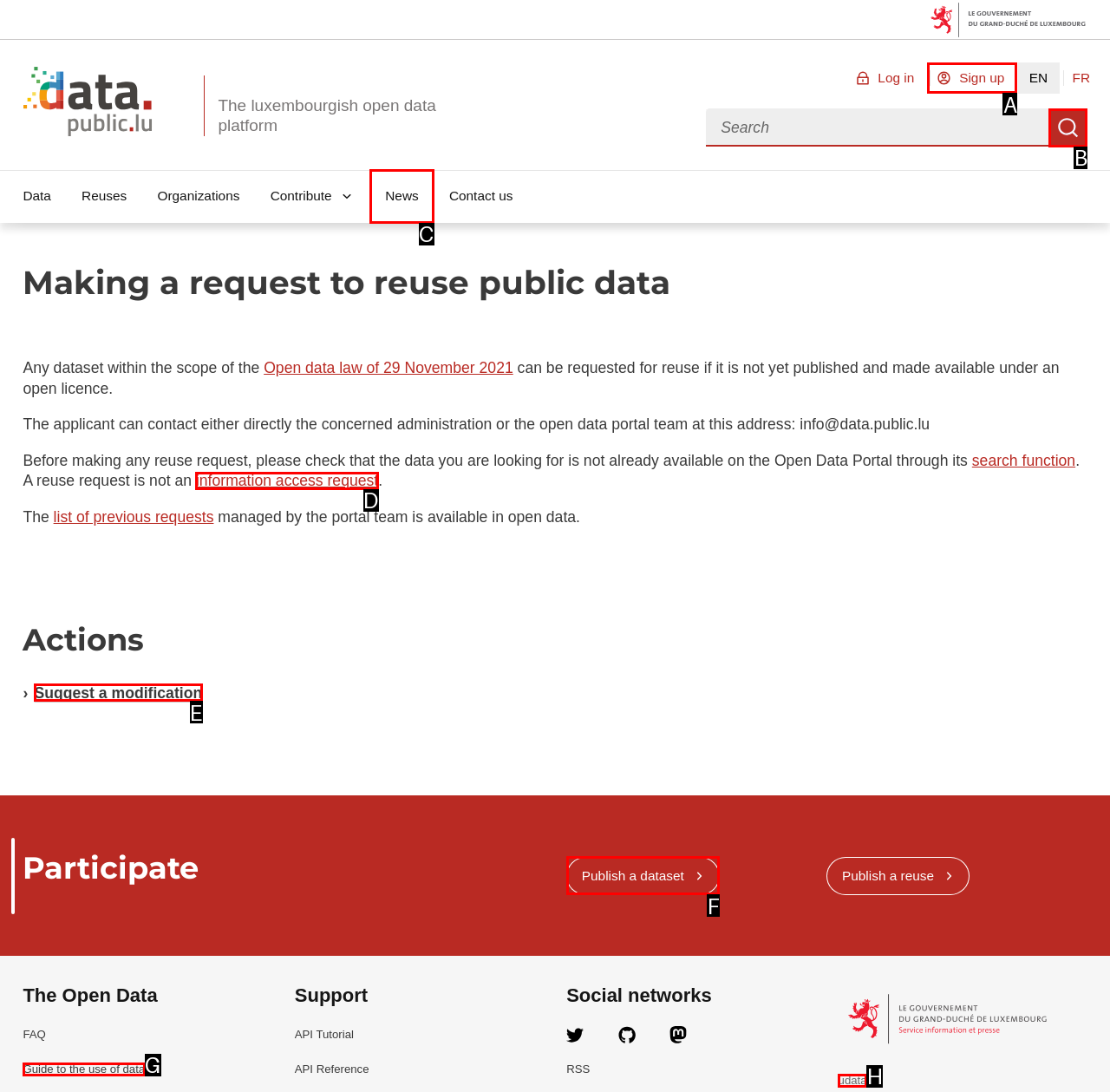Select the HTML element that matches the description: Suggest a modification
Respond with the letter of the correct choice from the given options directly.

E